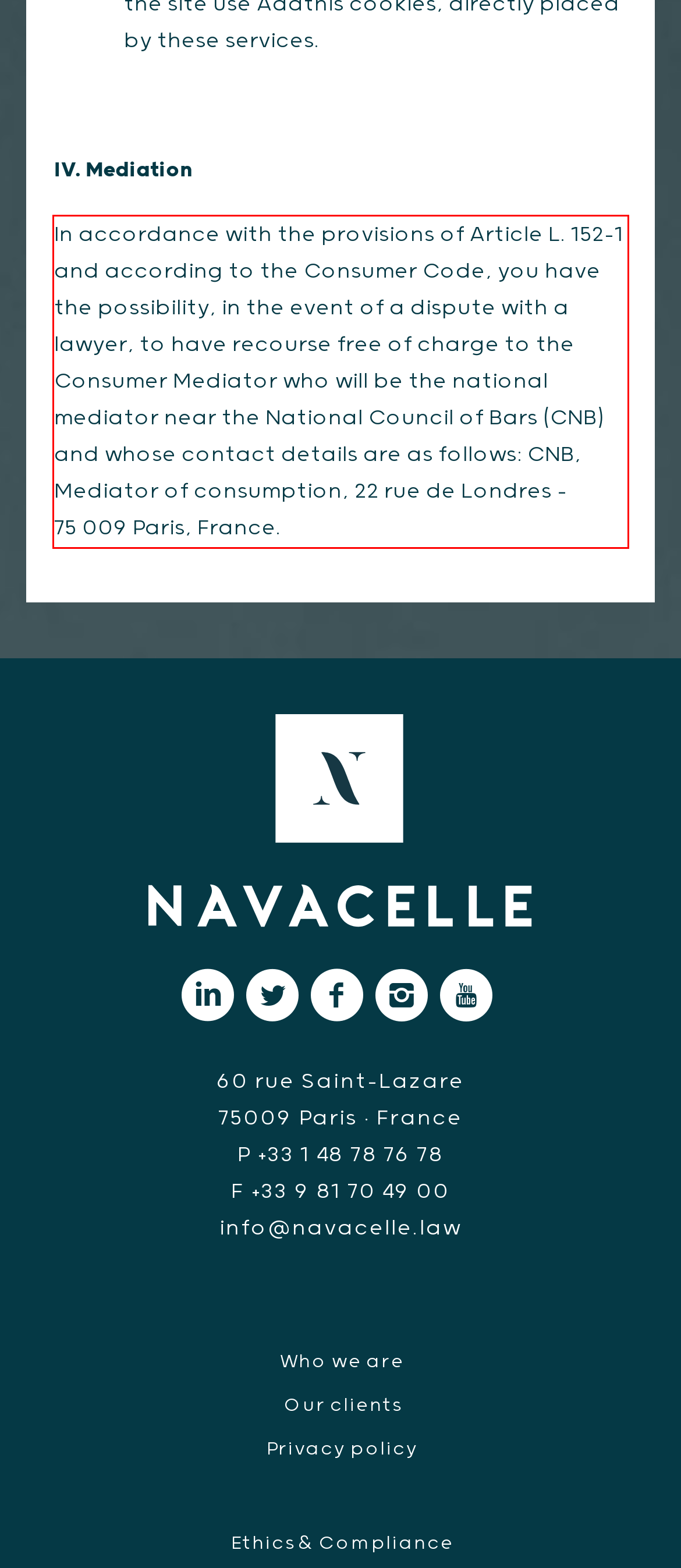Using the provided screenshot of a webpage, recognize and generate the text found within the red rectangle bounding box.

In accordance with the provisions of Article L. 152-1 and according to the Consumer Code, you have the possibility, in the event of a dispute with a lawyer, to have recourse free of charge to the Consumer Mediator who will be the national mediator near the National Council of Bars (CNB) and whose contact details are as follows: CNB, Mediator of consumption, 22 rue de Londres – 75 009 Paris, France.